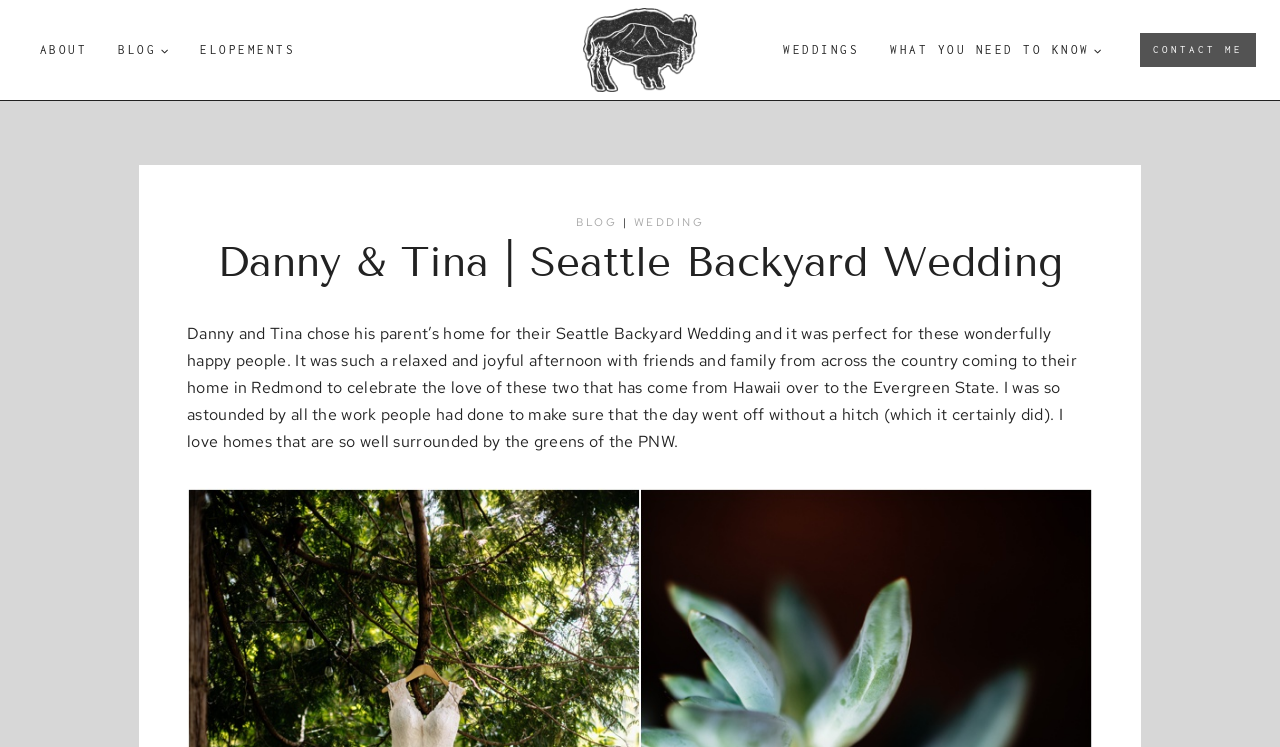Can you find the bounding box coordinates for the UI element given this description: "BlogExpand"? Provide the coordinates as four float numbers between 0 and 1: [left, top, right, bottom].

[0.08, 0.042, 0.144, 0.092]